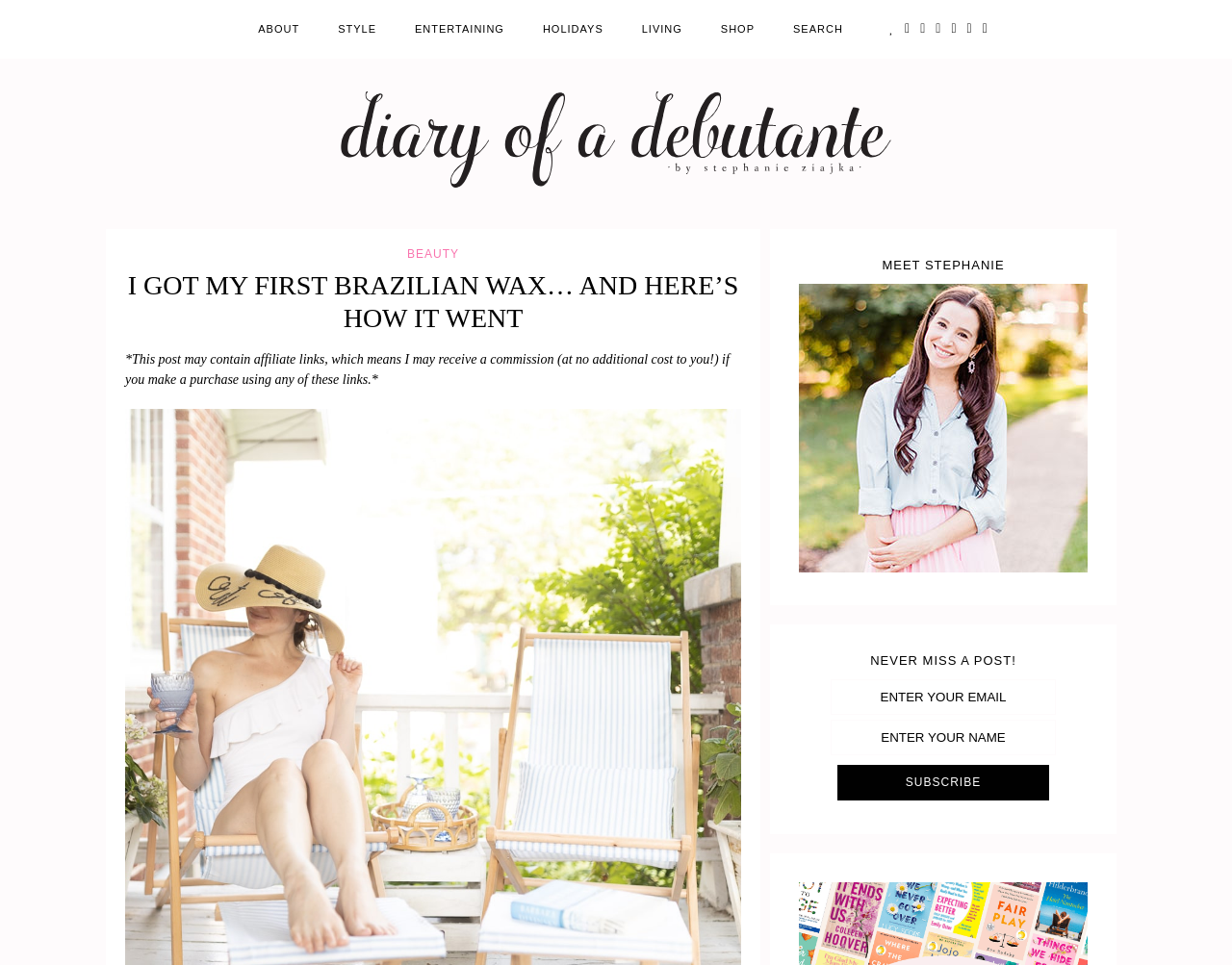Pinpoint the bounding box coordinates of the area that should be clicked to complete the following instruction: "Read the diary of a debutante". The coordinates must be given as four float numbers between 0 and 1, i.e., [left, top, right, bottom].

[0.086, 0.227, 0.447, 0.389]